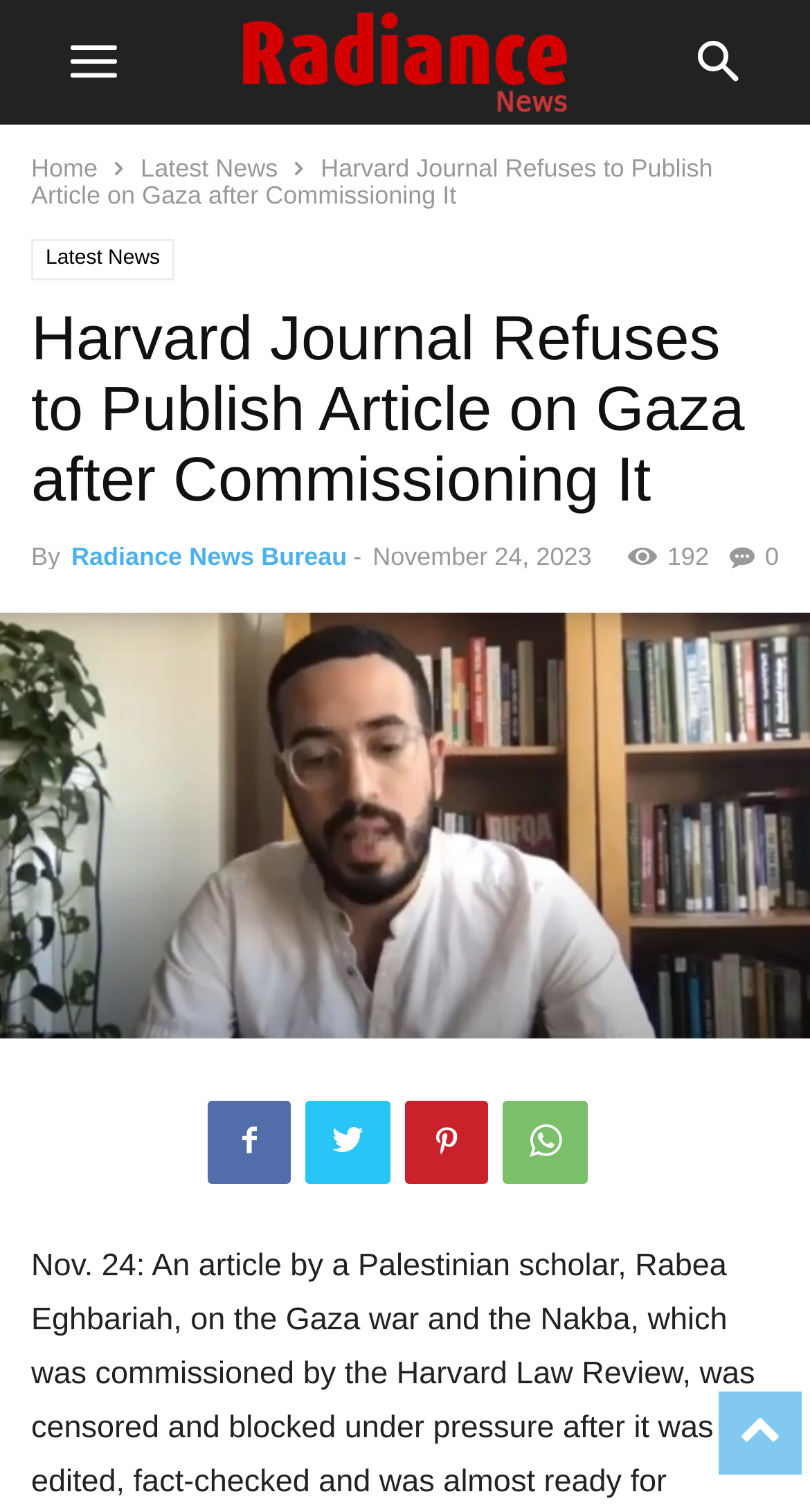What is the date of the article?
Give a detailed and exhaustive answer to the question.

I found the answer by looking at the text next to the time icon, which is 'November 24, 2023', indicating the date the article was published.